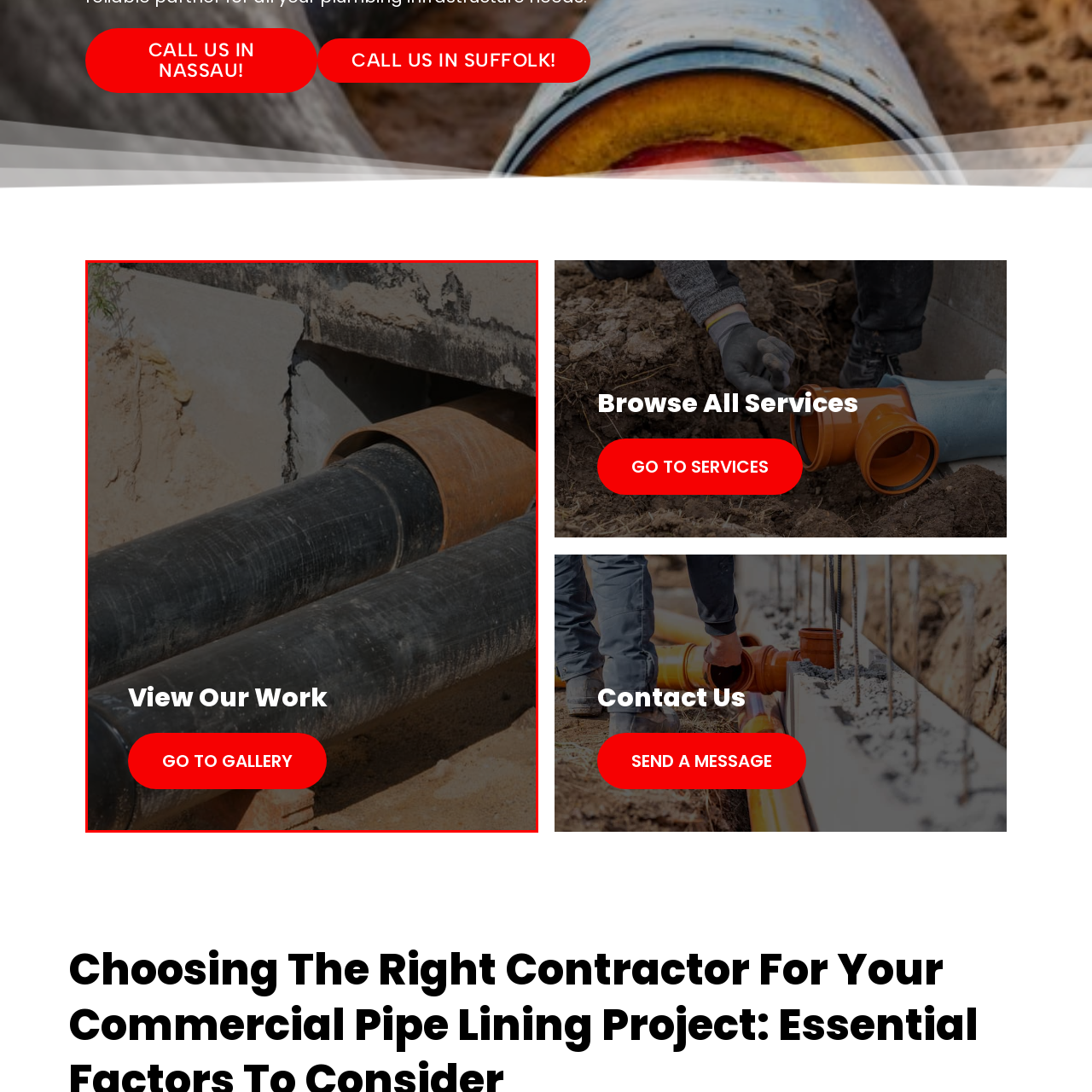Craft a detailed and vivid caption for the image that is highlighted by the red frame.

The image showcases a construction site where old pipes are being installed with new pipe lining. In the foreground, visible black pipes are strategically placed for sewer or waste management purposes, indicating an ongoing infrastructure upgrade. The background reveals earth and nearby materials marking the site, underscoring the construction aspect. Prominently featured in the design are compelling call-to-action buttons inviting viewers to "View Our Work" and "GO TO GALLERY," encouraging exploration of more projects and services offered. This imagery represents the company's commitment to quality and expertise in plumbing and construction services.